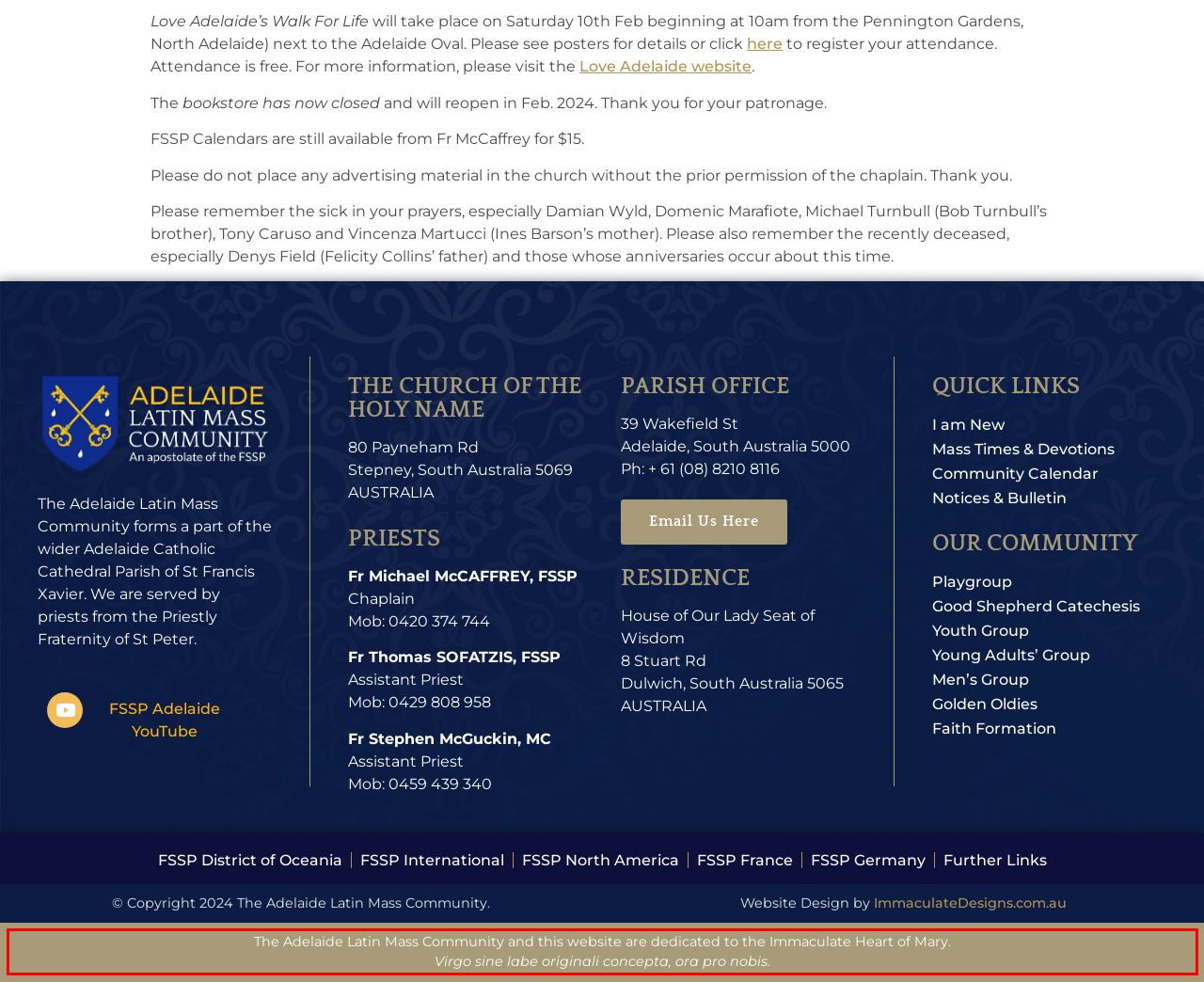Within the screenshot of the webpage, locate the red bounding box and use OCR to identify and provide the text content inside it.

The Adelaide Latin Mass Community and this website are dedicated to the Immaculate Heart of Mary. Virgo sine labe originali concepta, ora pro nobis.